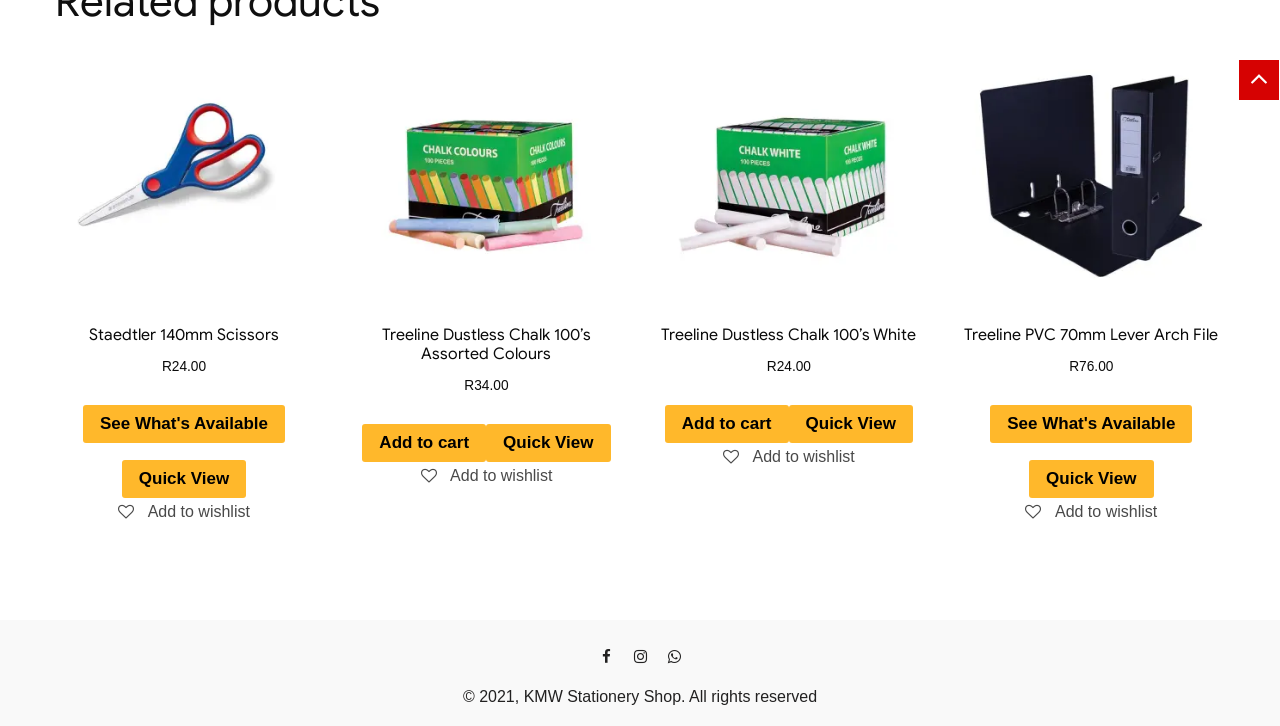Provide the bounding box coordinates of the area you need to click to execute the following instruction: "Quick view Treeline PVC 70mm Lever Arch File".

[0.804, 0.633, 0.901, 0.686]